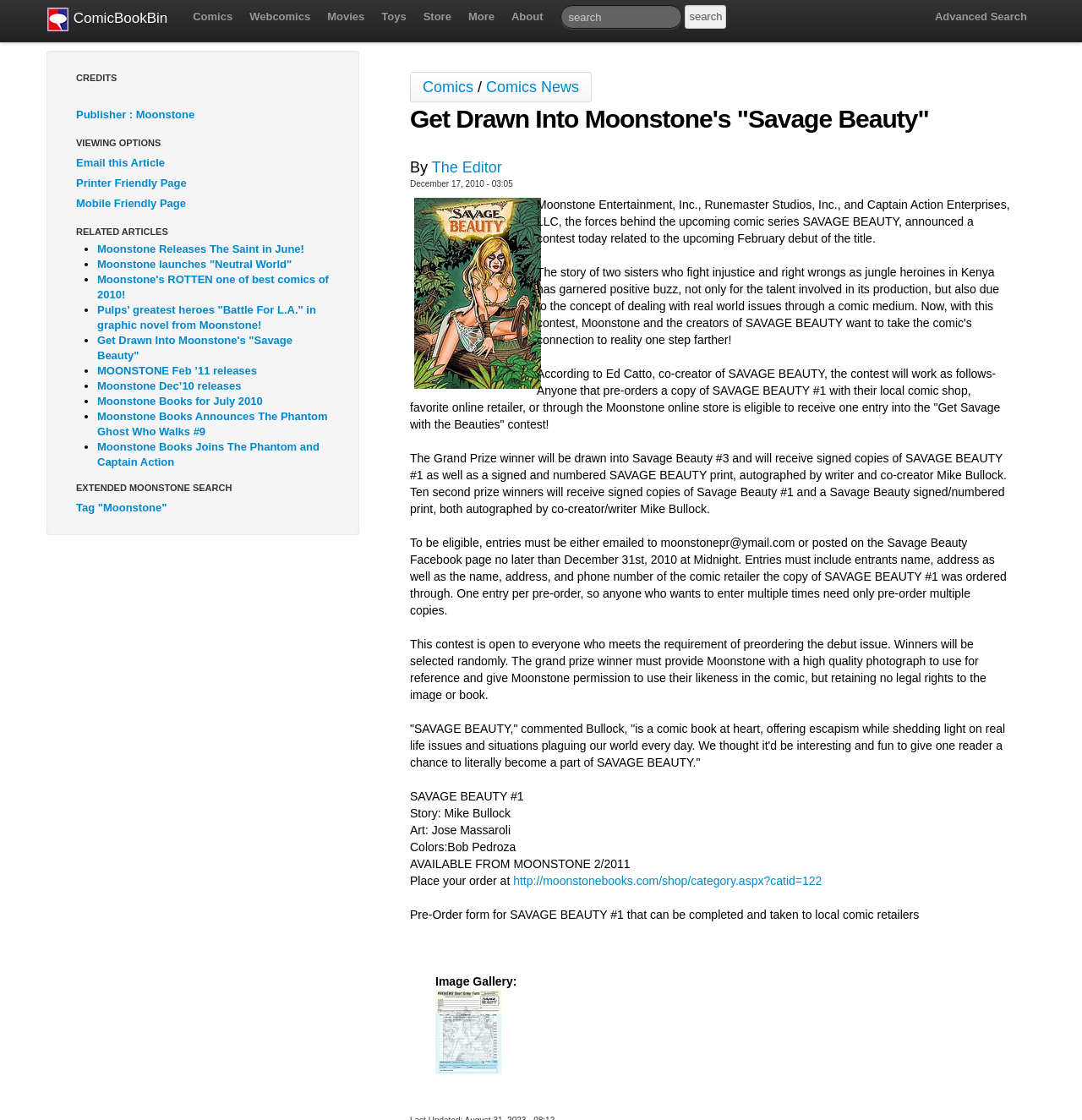Pinpoint the bounding box coordinates of the element to be clicked to execute the instruction: "Visit aBagoFun Entertainment Staffordshire".

None